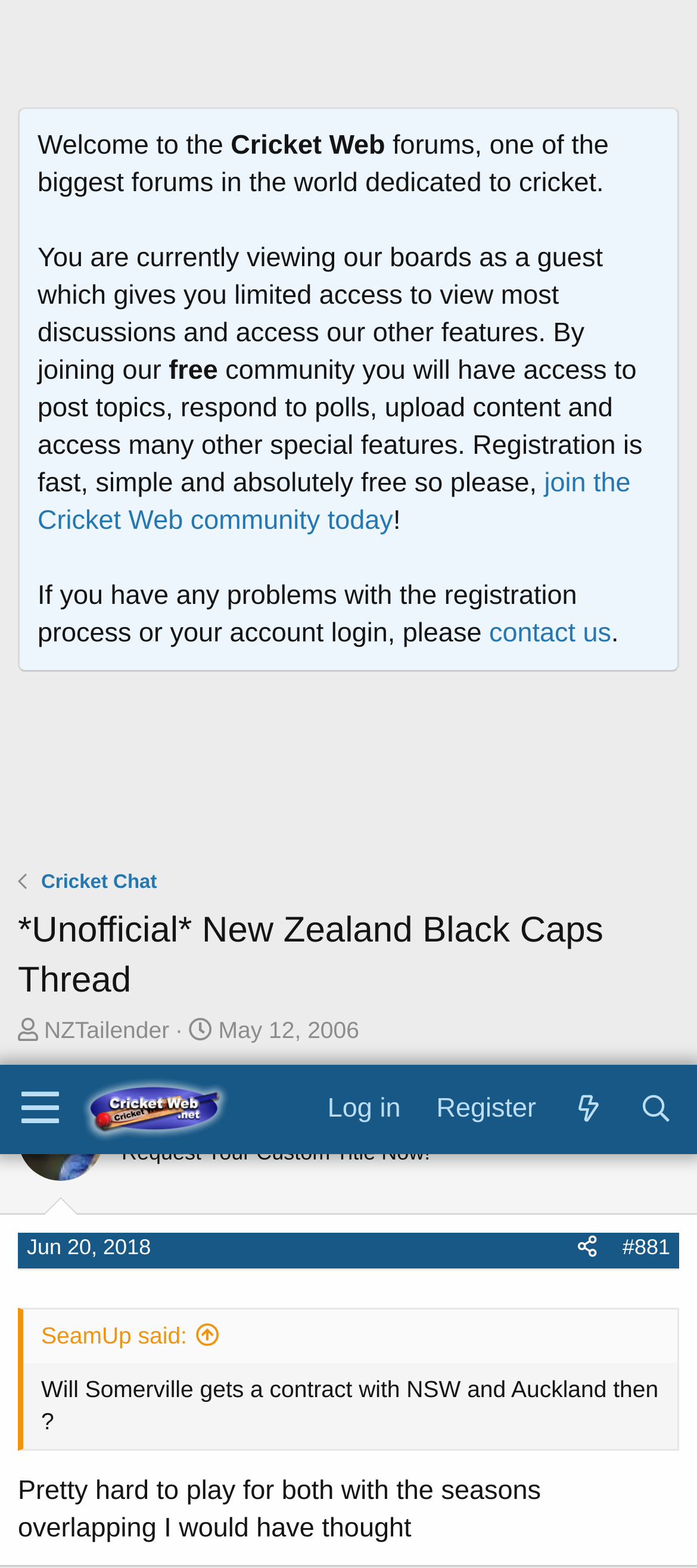What is the headline of the webpage?

*Unofficial* New Zealand Black Caps Thread